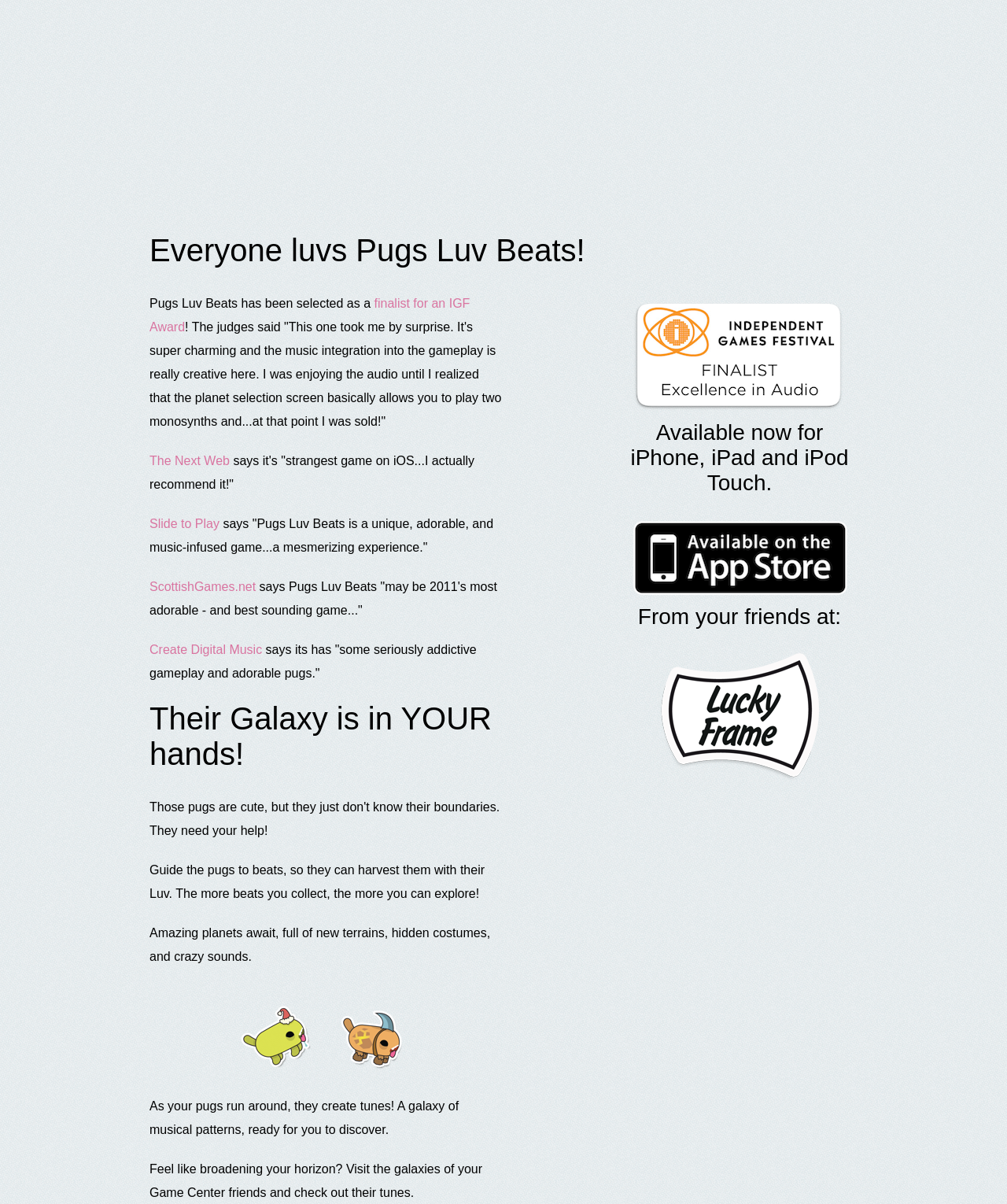Please predict the bounding box coordinates (top-left x, top-left y, bottom-right x, bottom-right y) for the UI element in the screenshot that fits the description: finalist for an IGF Award

[0.148, 0.246, 0.467, 0.277]